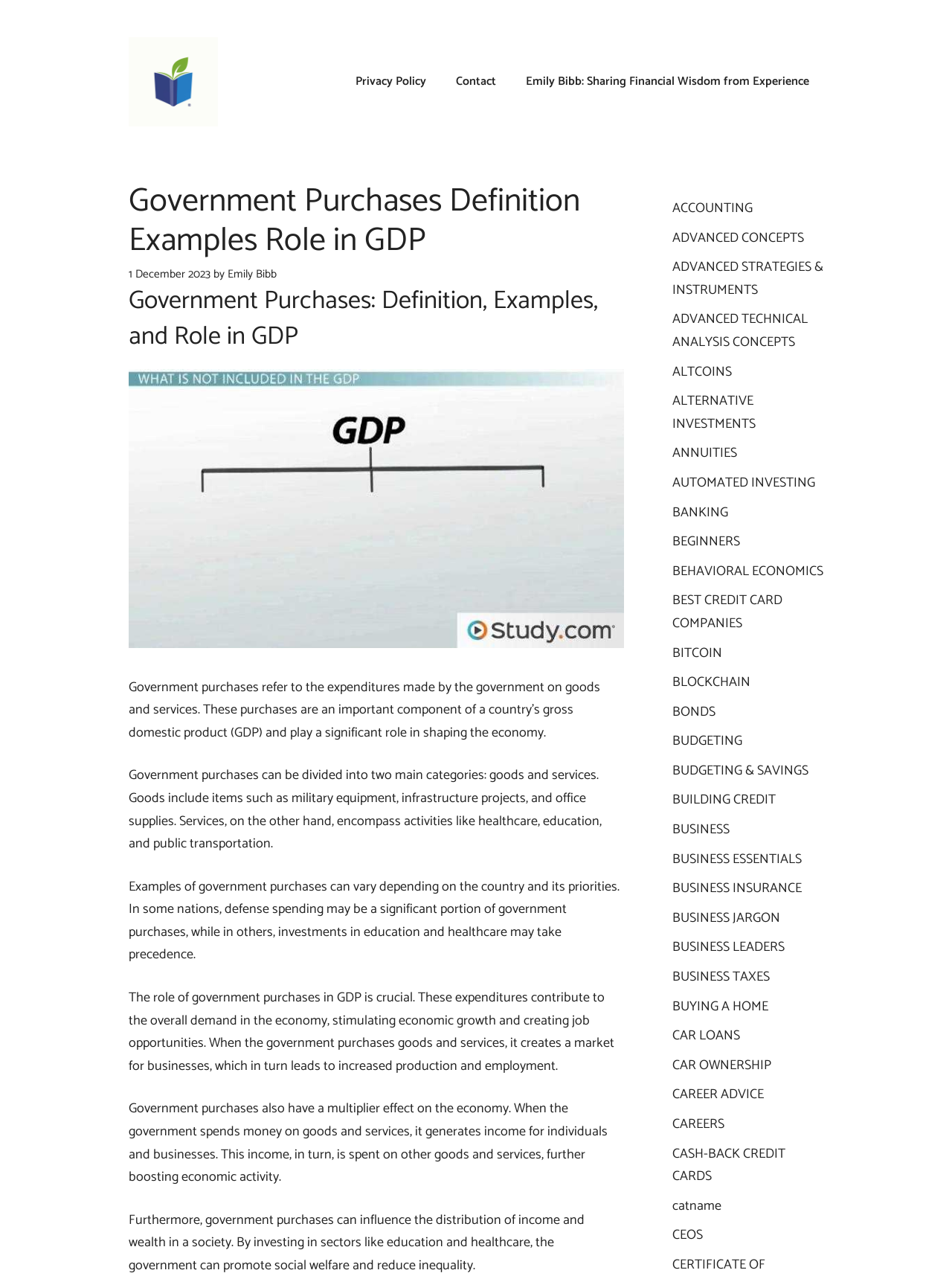Please identify the bounding box coordinates of the area that needs to be clicked to follow this instruction: "Learn more about 'Government Purchases' from Emily Bibb".

[0.239, 0.208, 0.29, 0.222]